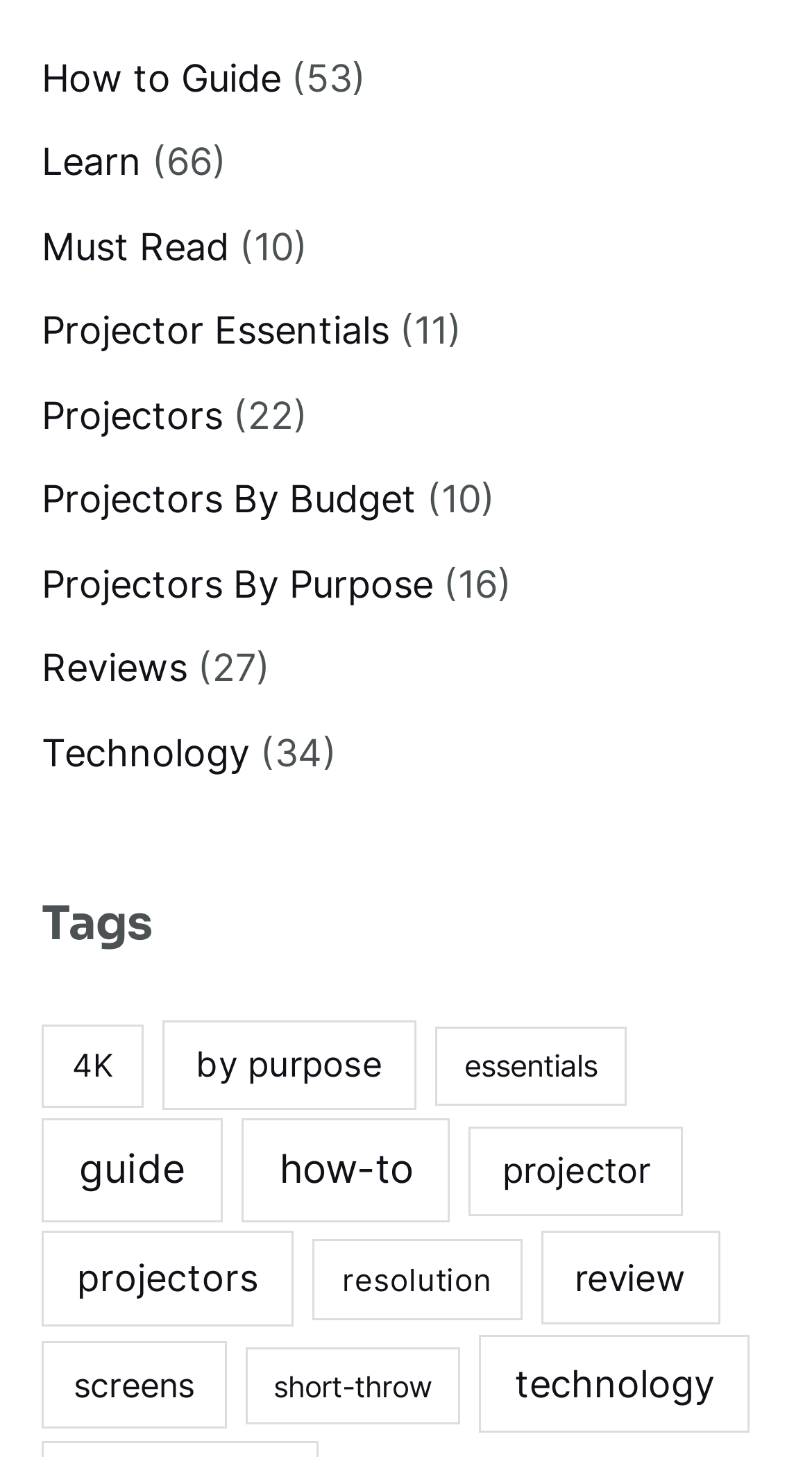Use a single word or phrase to answer this question: 
How many categories are listed?

11